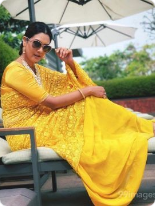What is in the background of the image?
Please respond to the question with as much detail as possible.

The background of the image features lush greenery, which creates a serene atmosphere, and a sunshade, which adds to the overall ambiance of the outdoor setting.